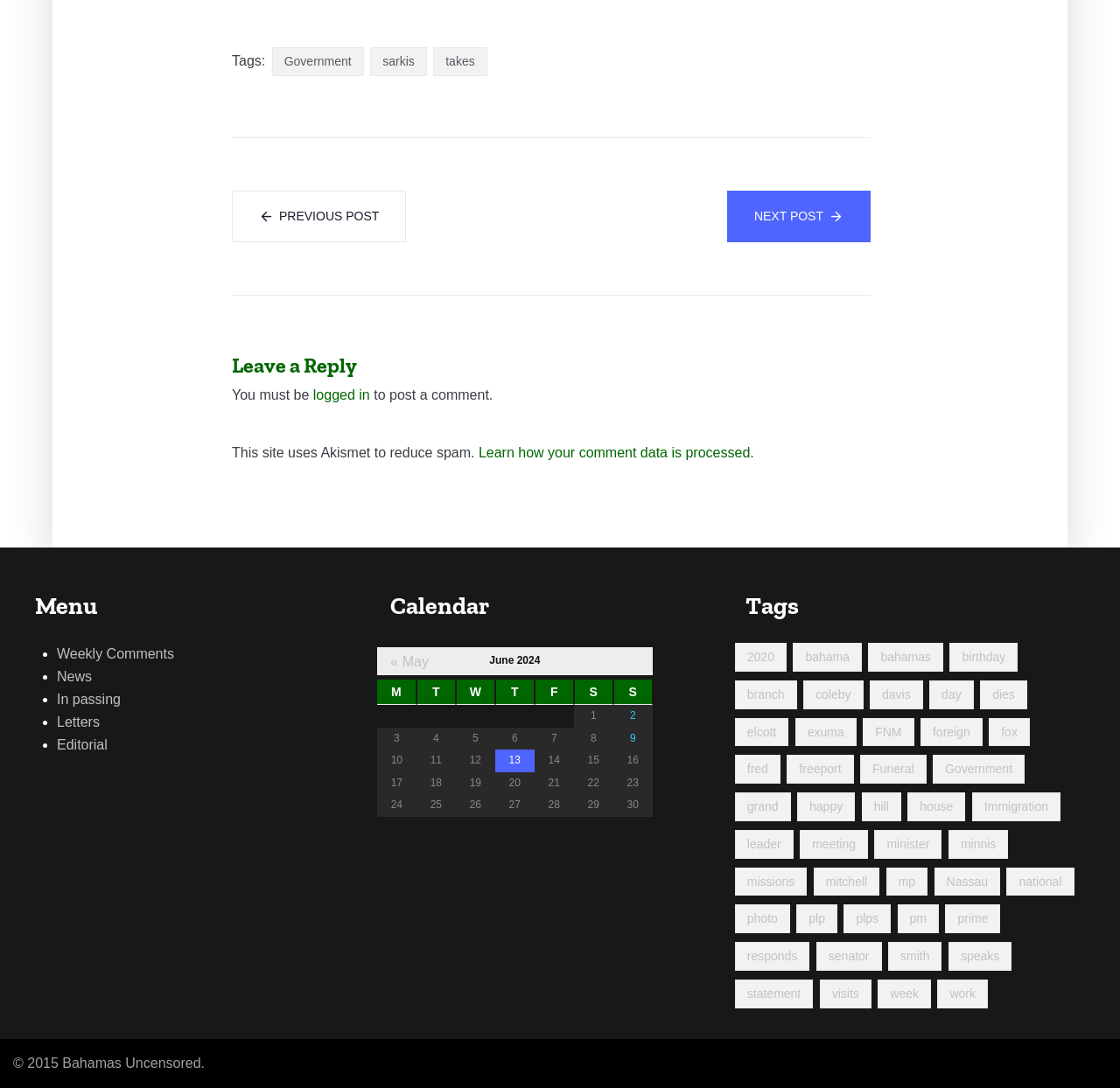What is the purpose of the 'Leave a Reply' section?
Using the image as a reference, give a one-word or short phrase answer.

To post a comment